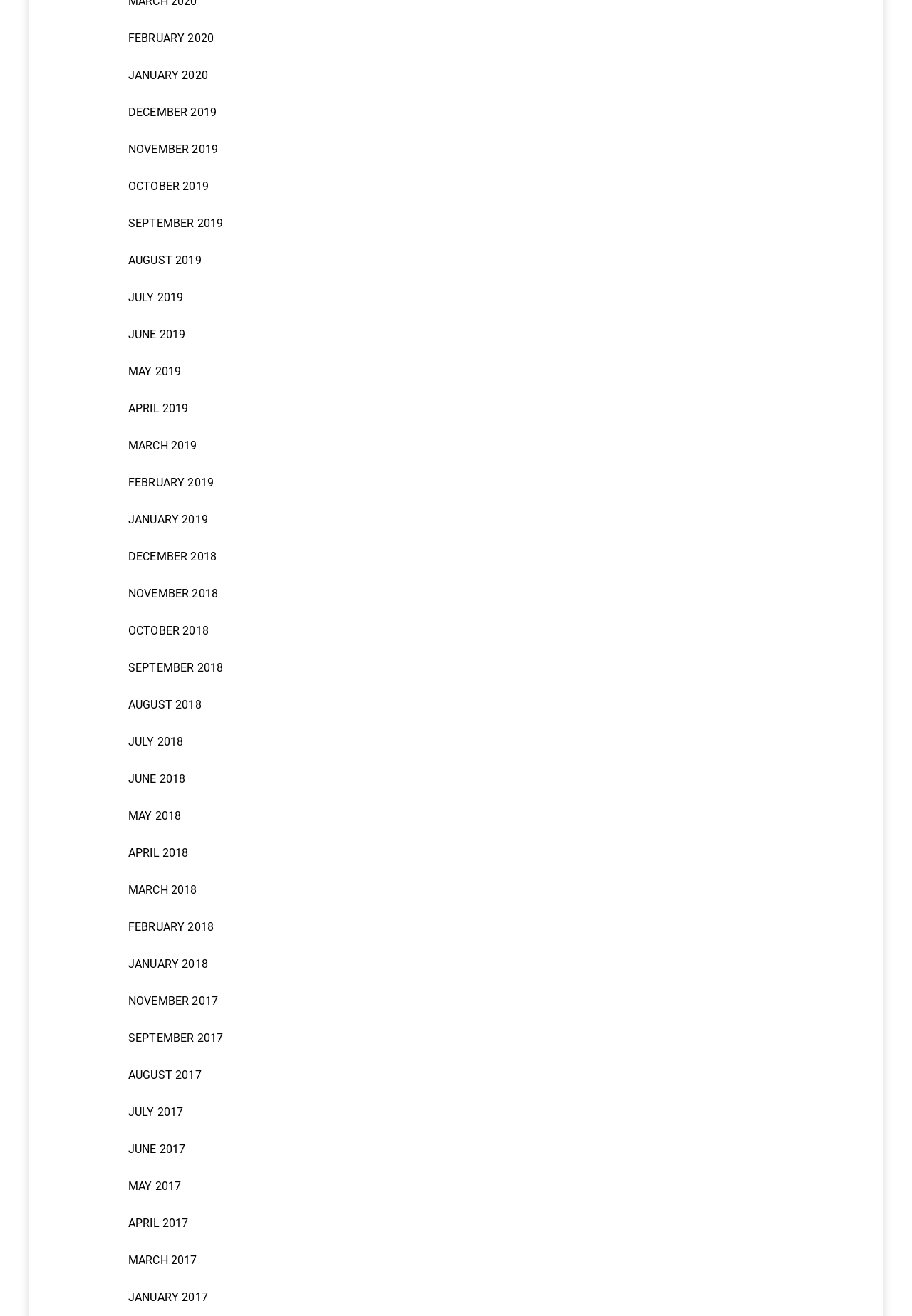Are the months listed in chronological order?
Use the information from the screenshot to give a comprehensive response to the question.

I examined the list of links and found that the months are listed in chronological order, with the most recent month at the top and the earliest month at the bottom.